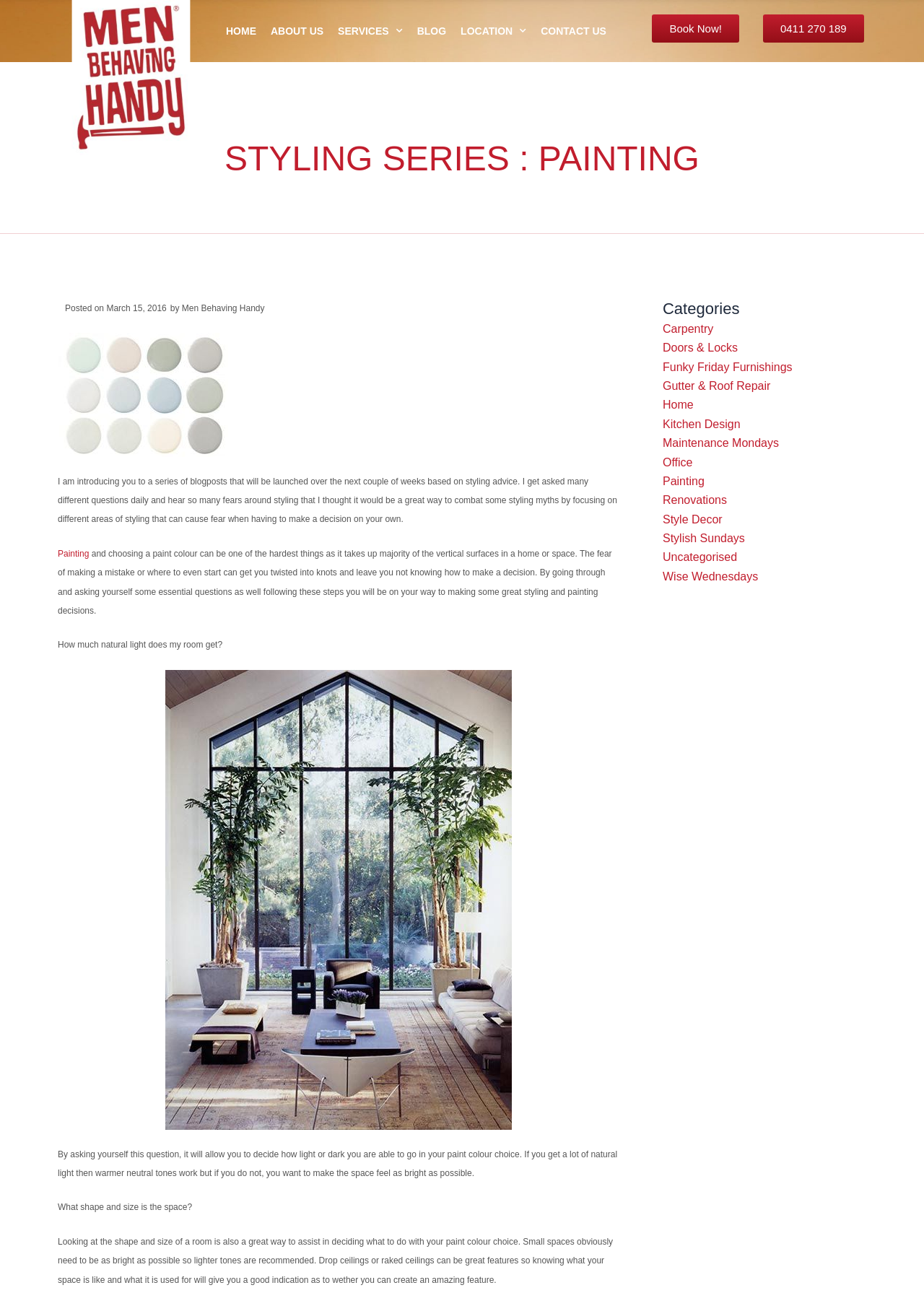Provide the bounding box coordinates for the area that should be clicked to complete the instruction: "Click on the 'Book Now!' link".

[0.706, 0.011, 0.8, 0.033]